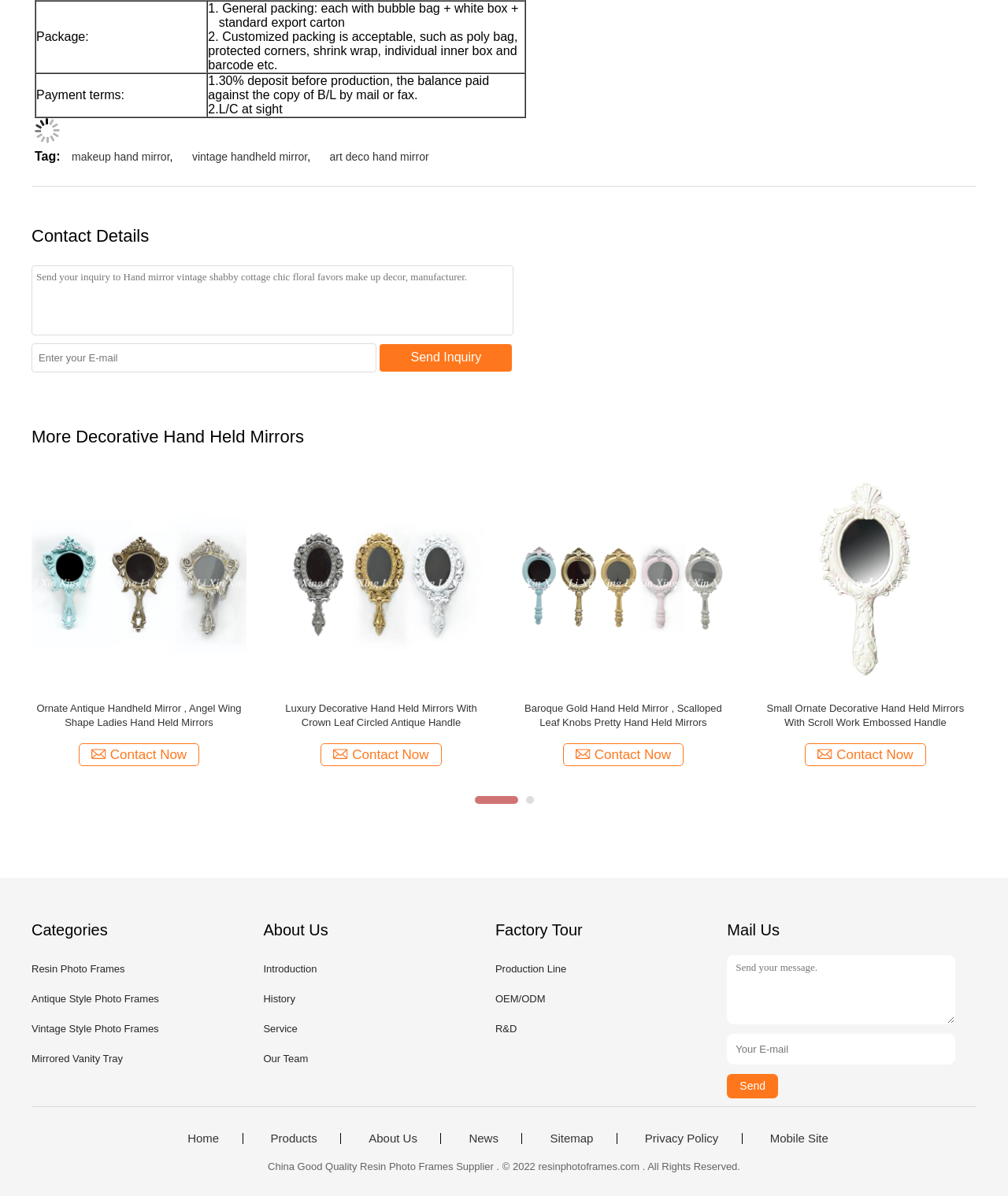What are the categories listed?
Please provide a detailed and thorough answer to the question.

The categories listed on the webpage include Resin Photo Frames, Antique Style Photo Frames, Vintage Style Photo Frames, and Mirrored Vanity Tray, among others.